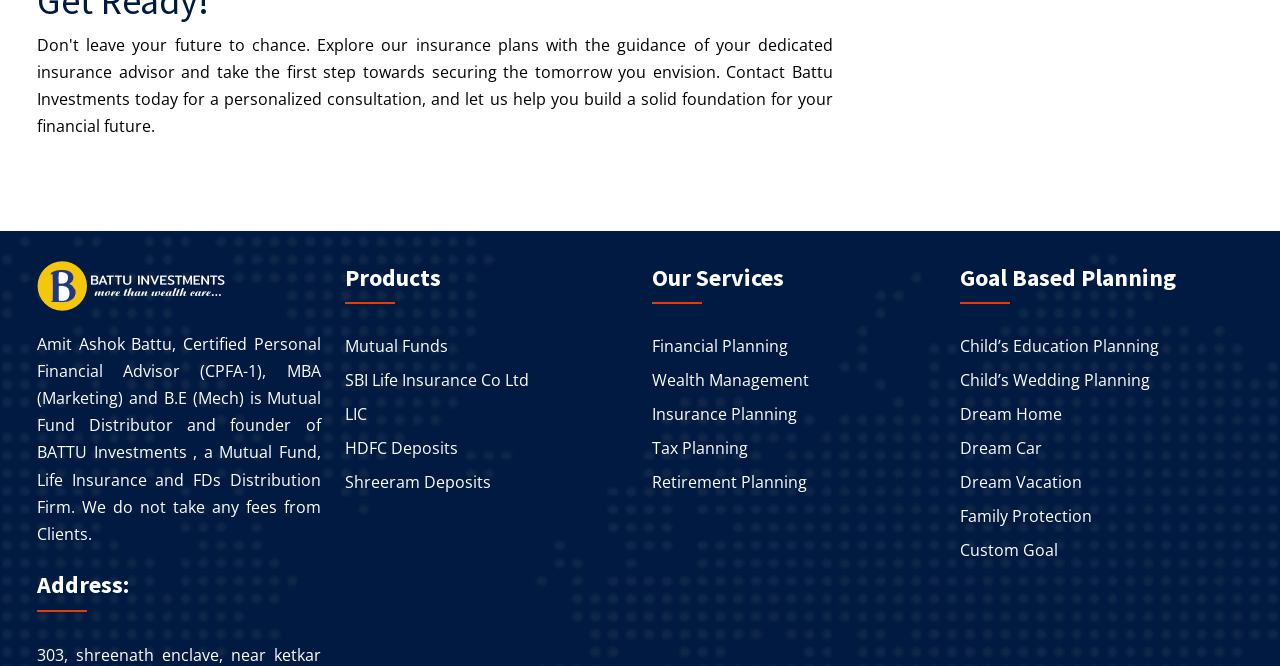What is the profession of Amit Ashok Battu?
Relying on the image, give a concise answer in one word or a brief phrase.

Certified Personal Financial Advisor